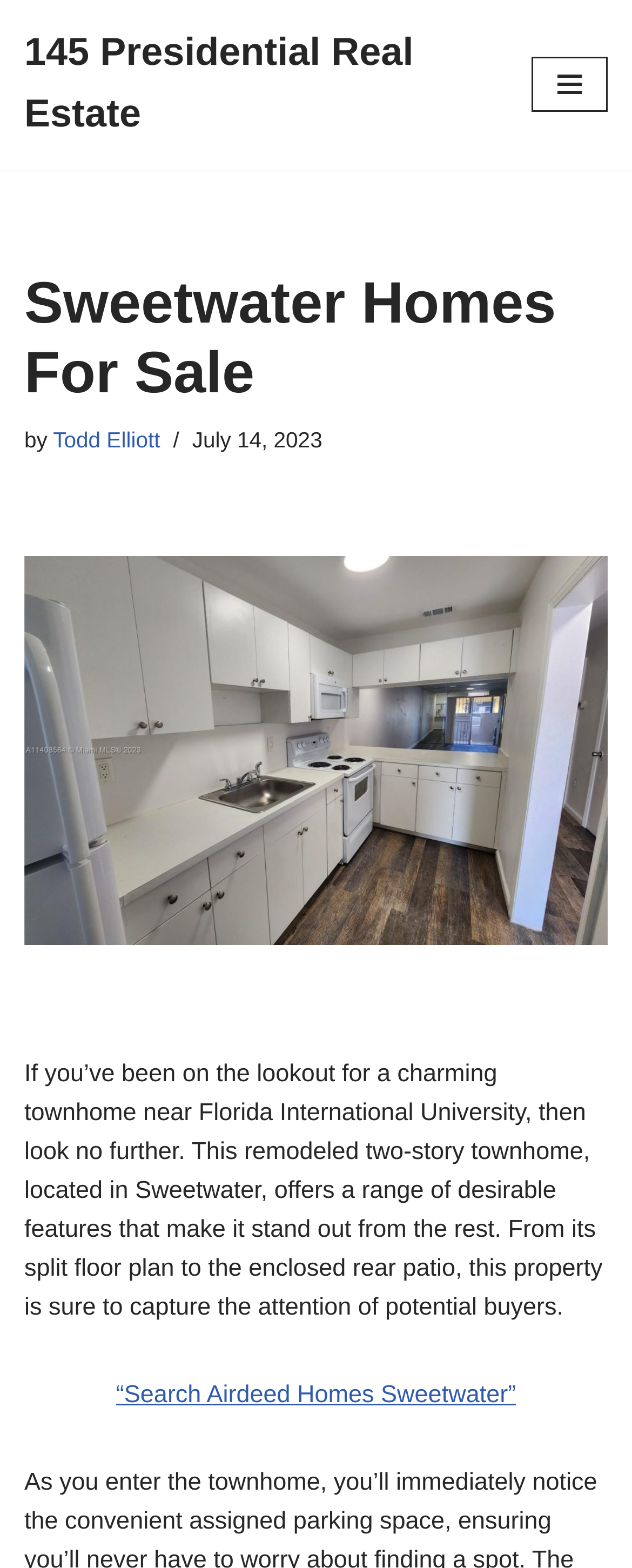Determine the bounding box for the UI element that matches this description: "Skip to content".

[0.0, 0.033, 0.077, 0.054]